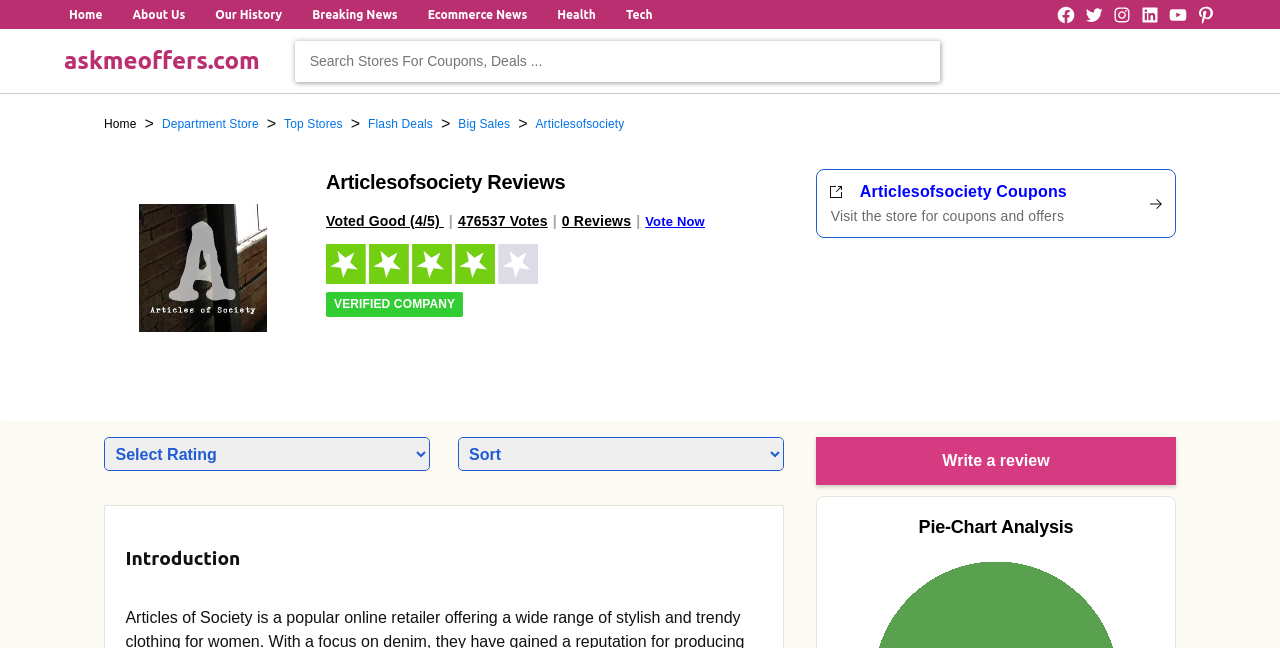Identify the bounding box coordinates of the specific part of the webpage to click to complete this instruction: "Select Rating".

[0.082, 0.676, 0.335, 0.726]